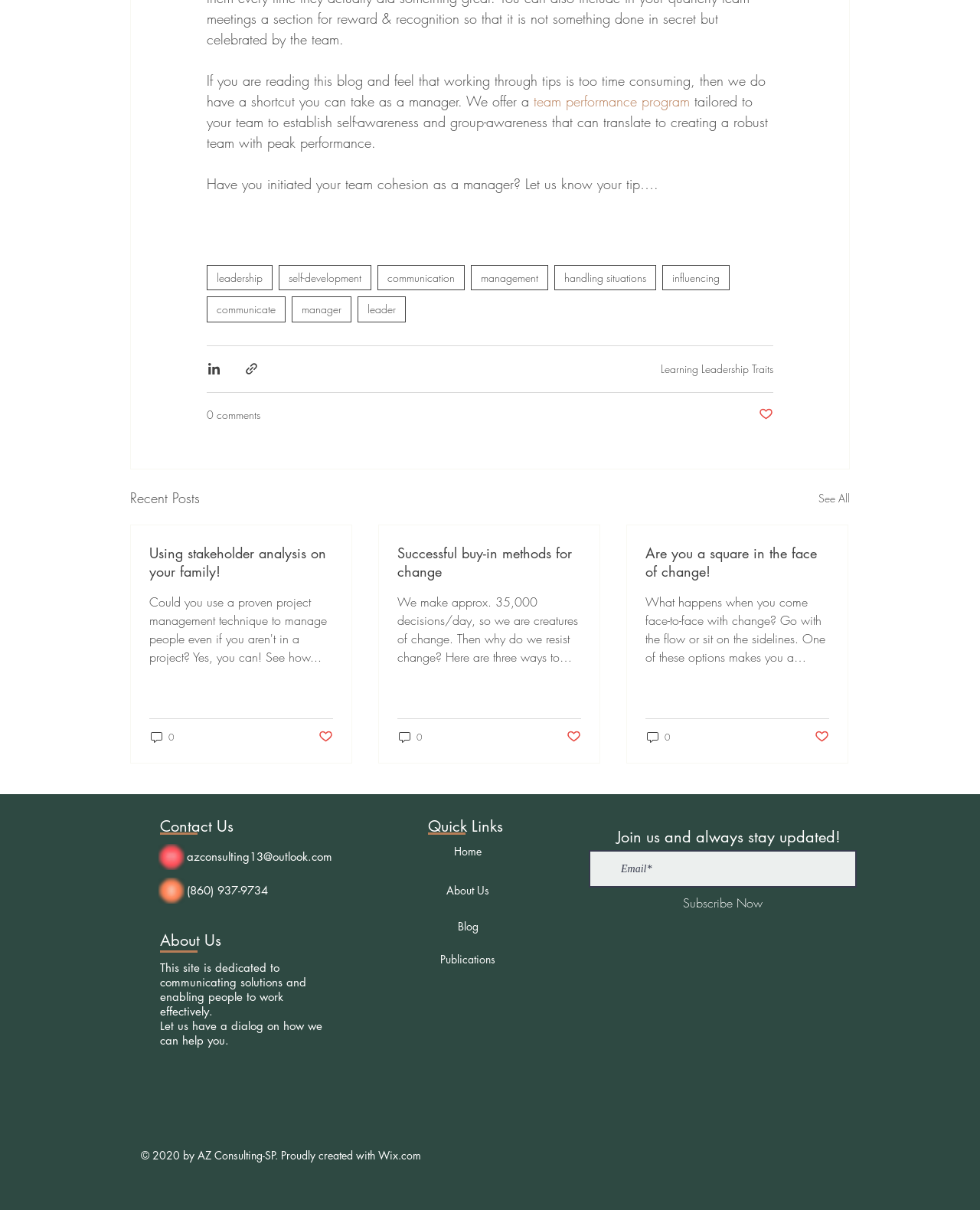Provide the bounding box coordinates of the UI element this sentence describes: "0 comments".

[0.211, 0.336, 0.266, 0.349]